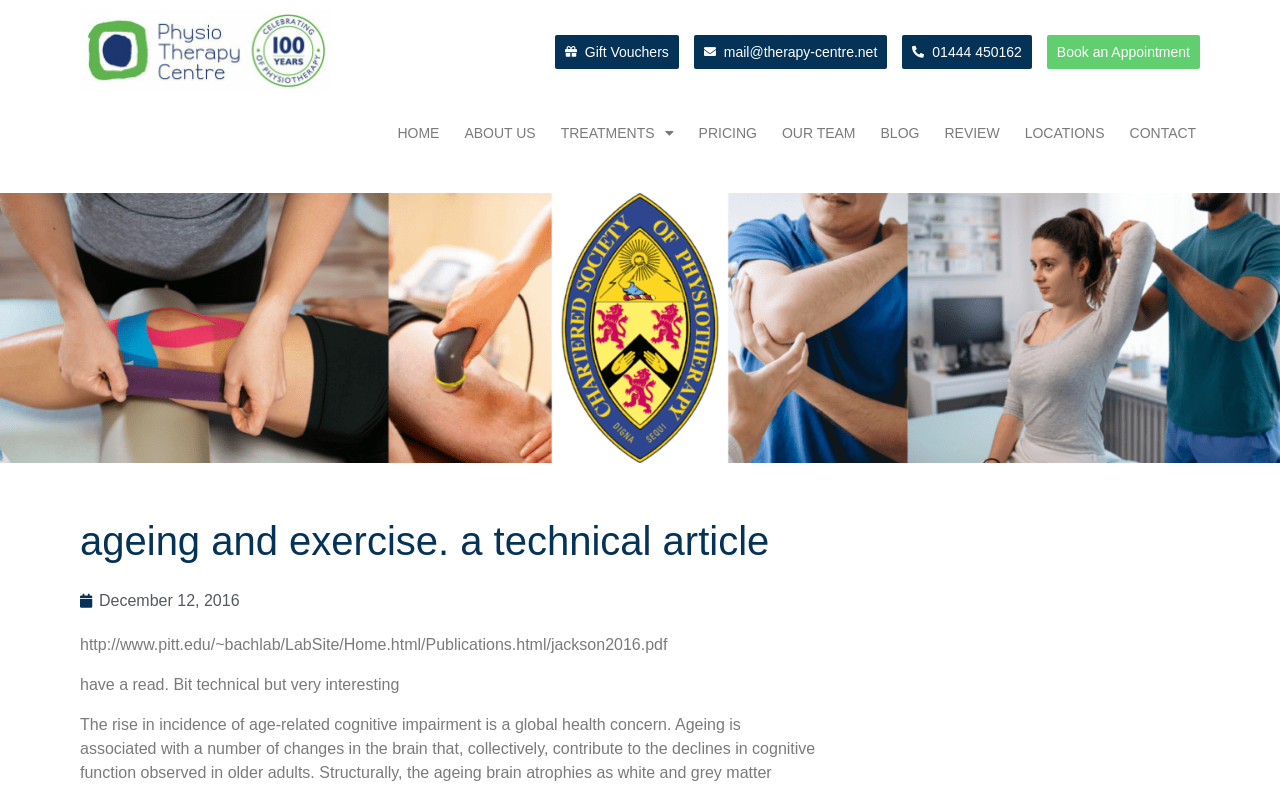Identify and provide the bounding box for the element described by: "Gift Vouchers".

[0.441, 0.051, 0.522, 0.081]